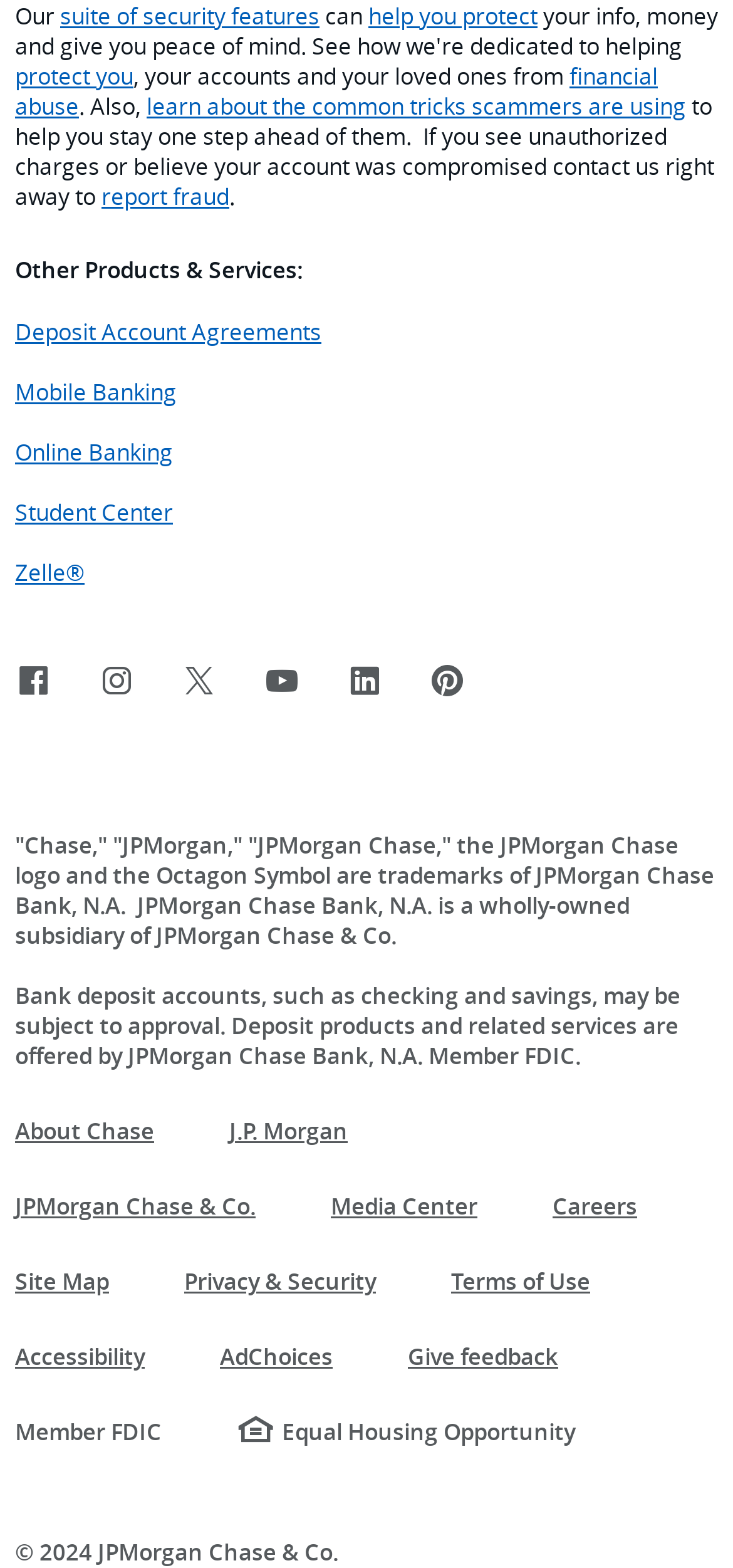Can you show the bounding box coordinates of the region to click on to complete the task described in the instruction: "visit Facebook"?

[0.021, 0.422, 0.072, 0.45]